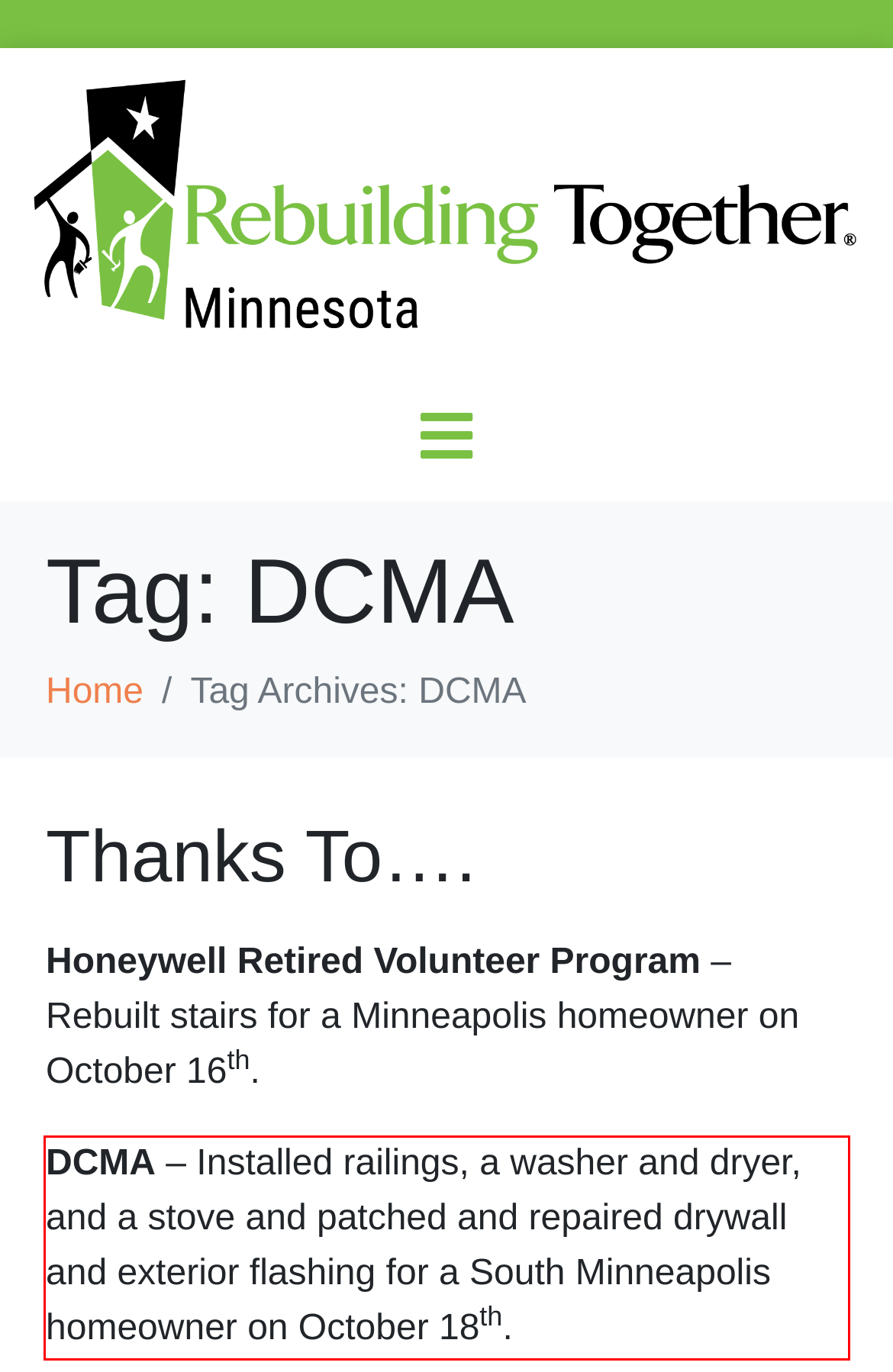Please identify and extract the text content from the UI element encased in a red bounding box on the provided webpage screenshot.

DCMA – Installed railings, a washer and dryer, and a stove and patched and repaired drywall and exterior flashing for a South Minneapolis homeowner on October 18th.